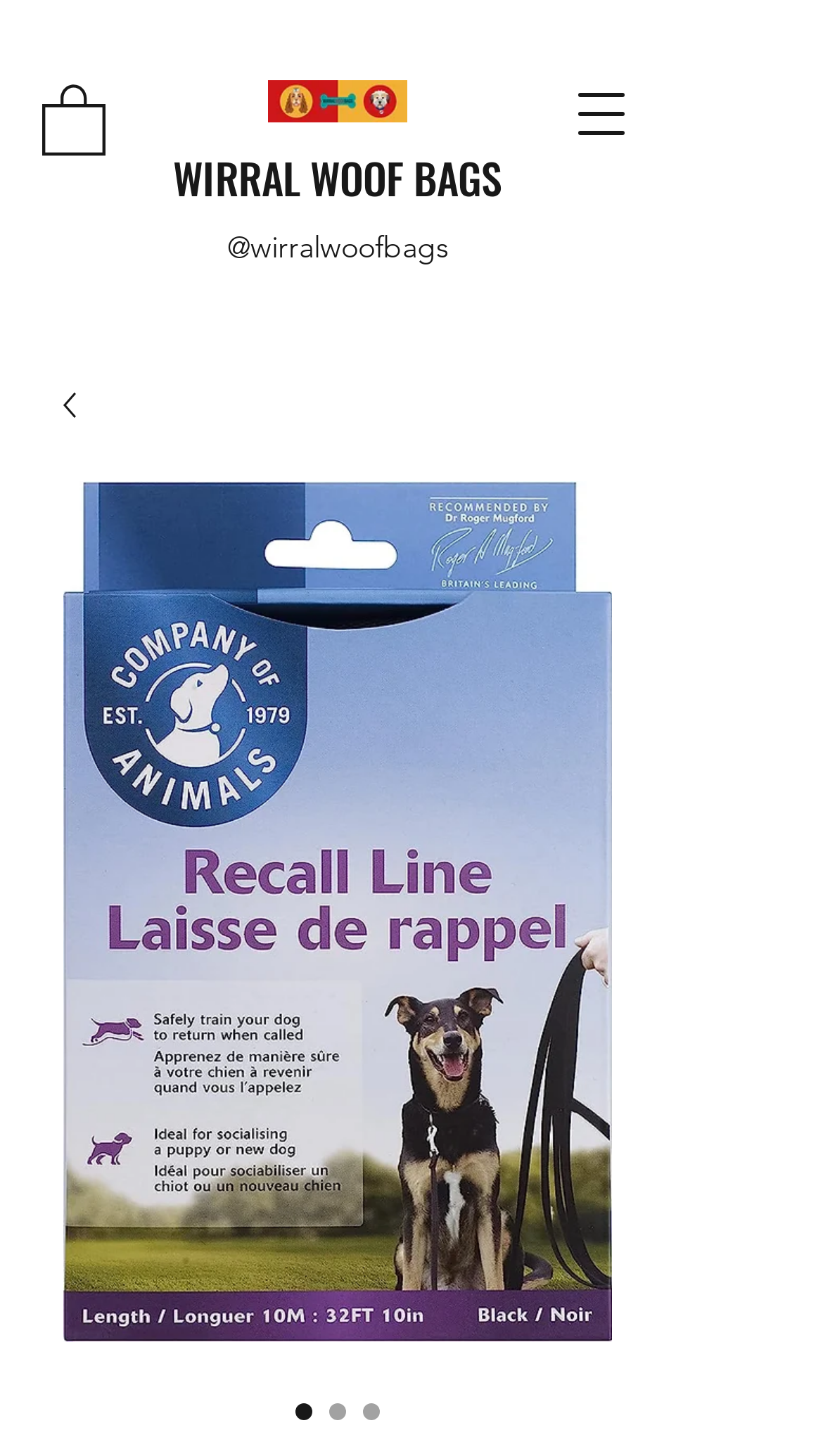Please reply to the following question using a single word or phrase: 
Is the navigation menu button at the top of the page?

Yes